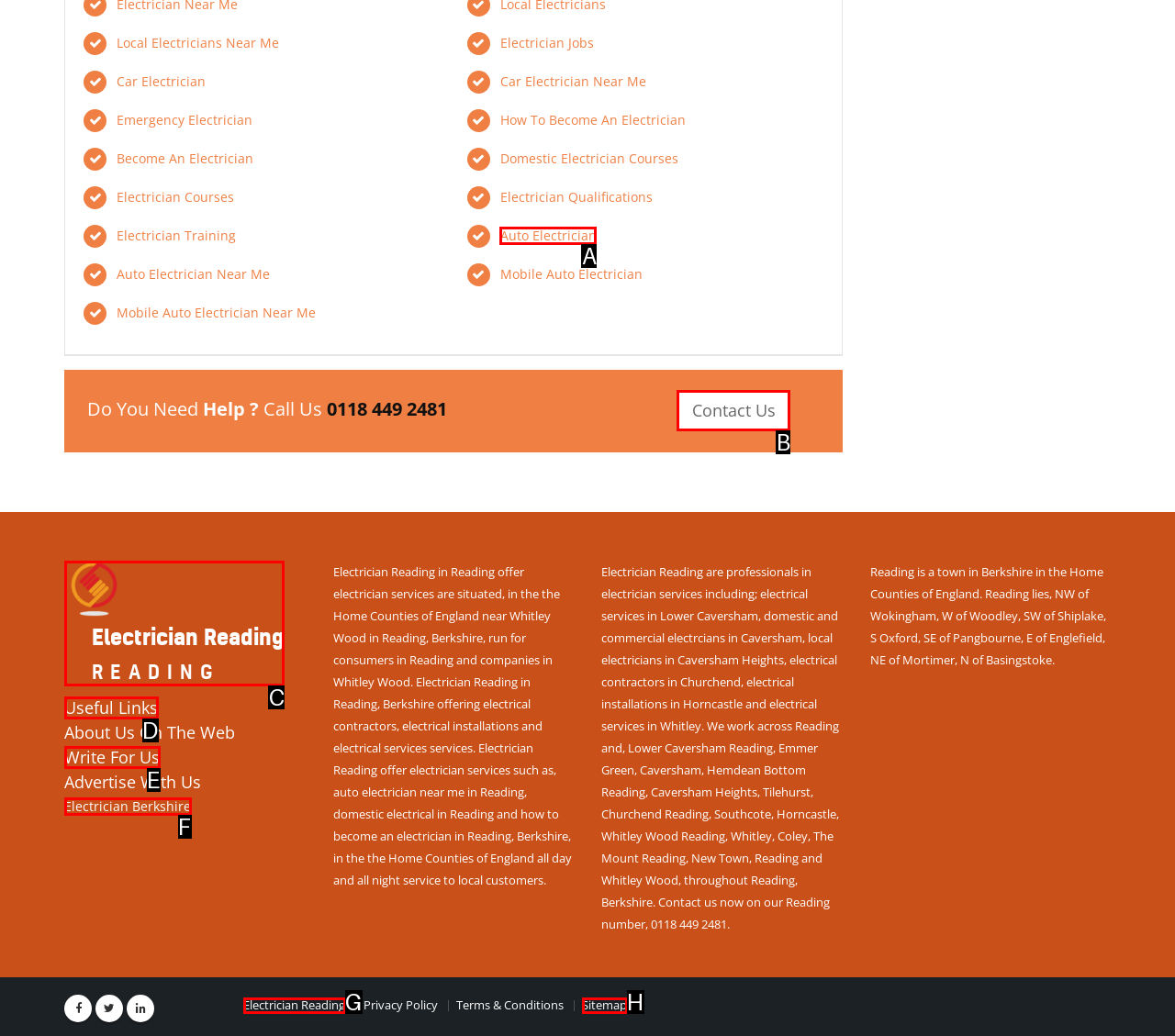Identify the correct UI element to click to achieve the task: Contact 'Porto Electrician Reading'.
Answer with the letter of the appropriate option from the choices given.

C